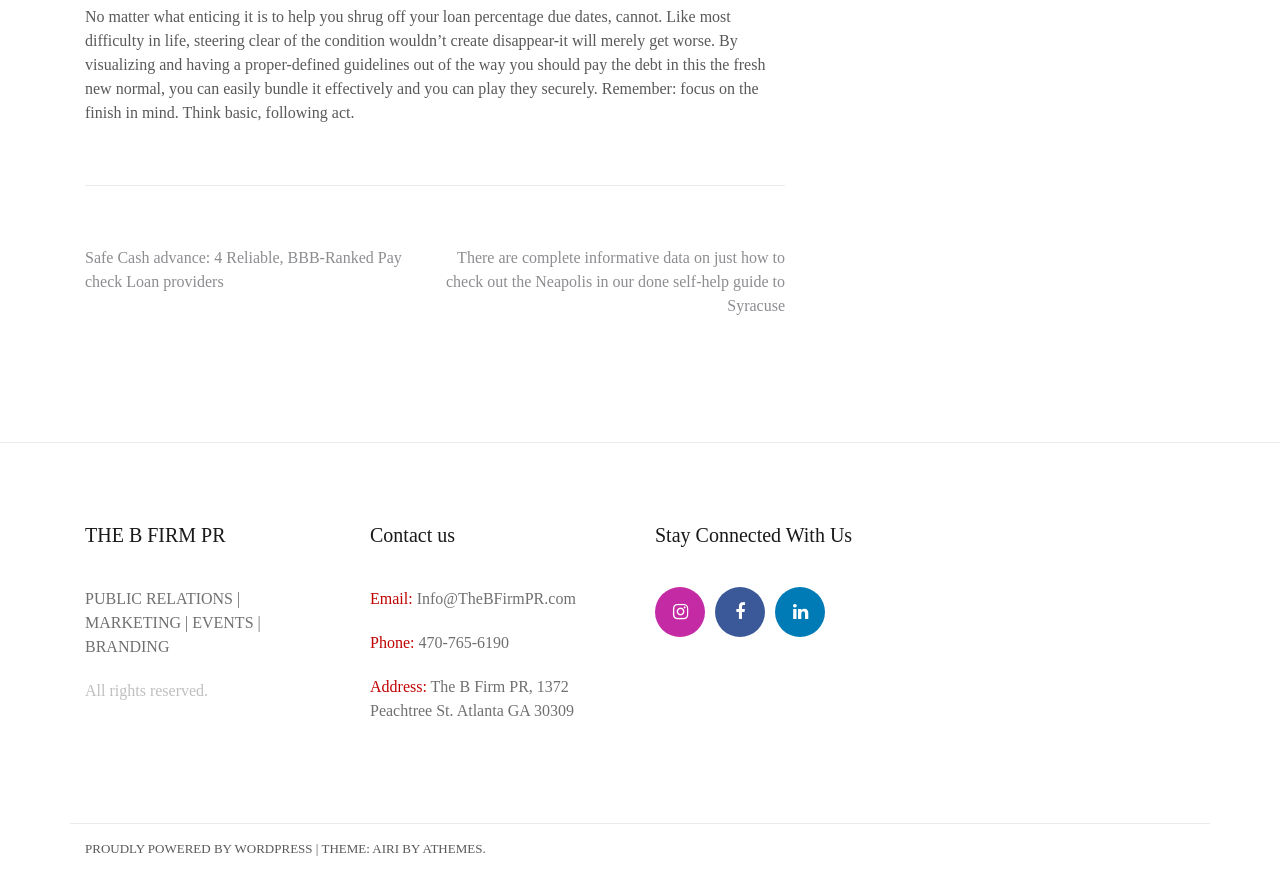Find the bounding box of the UI element described as: "Instagram". The bounding box coordinates should be given as four float values between 0 and 1, i.e., [left, top, right, bottom].

[0.512, 0.672, 0.551, 0.729]